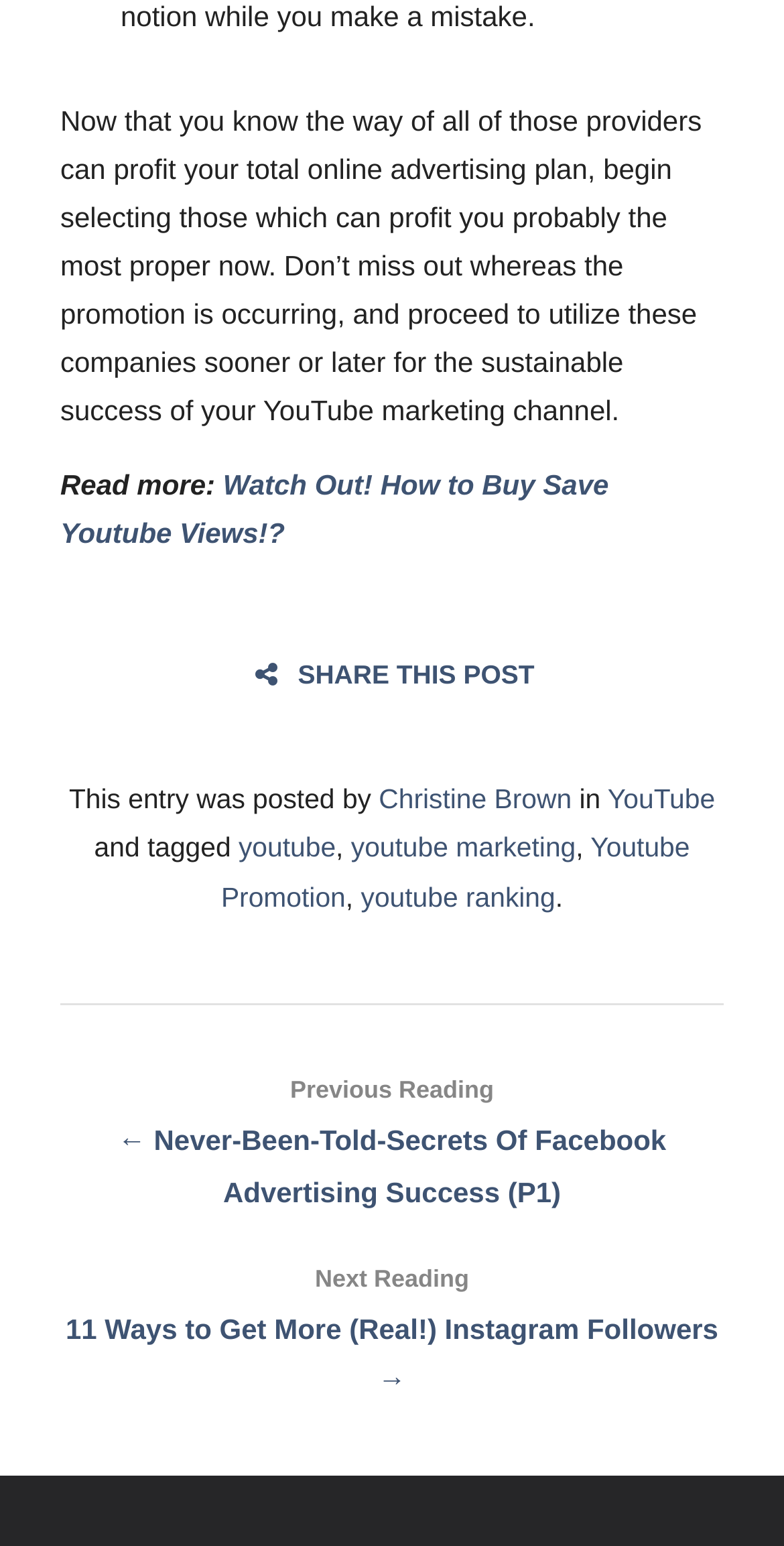Identify the bounding box coordinates of the area you need to click to perform the following instruction: "Go to the next reading".

[0.077, 0.811, 0.923, 0.903]